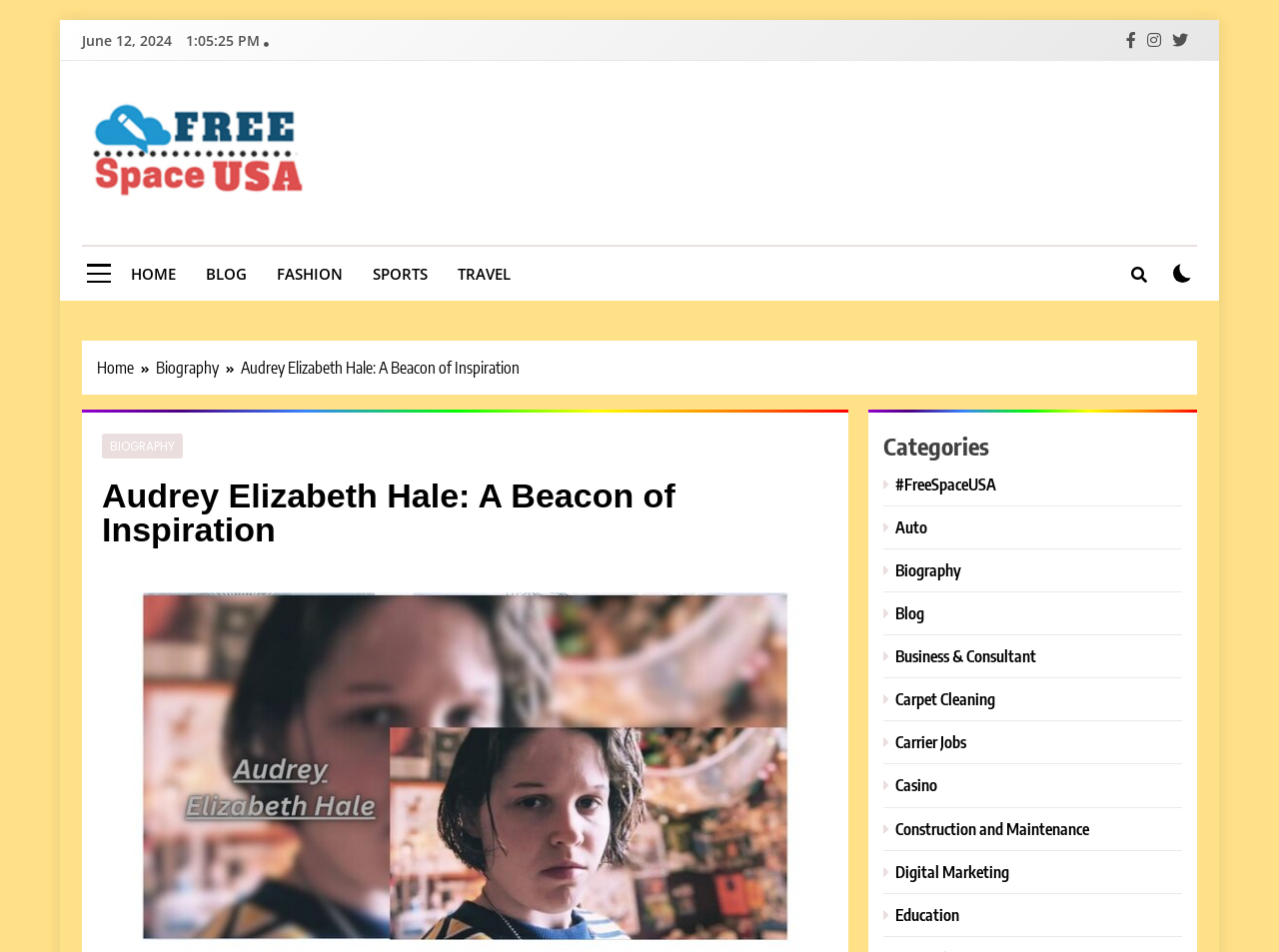Please specify the bounding box coordinates of the element that should be clicked to execute the given instruction: 'Go to www.PreferredStockInvesting.com'. Ensure the coordinates are four float numbers between 0 and 1, expressed as [left, top, right, bottom].

None